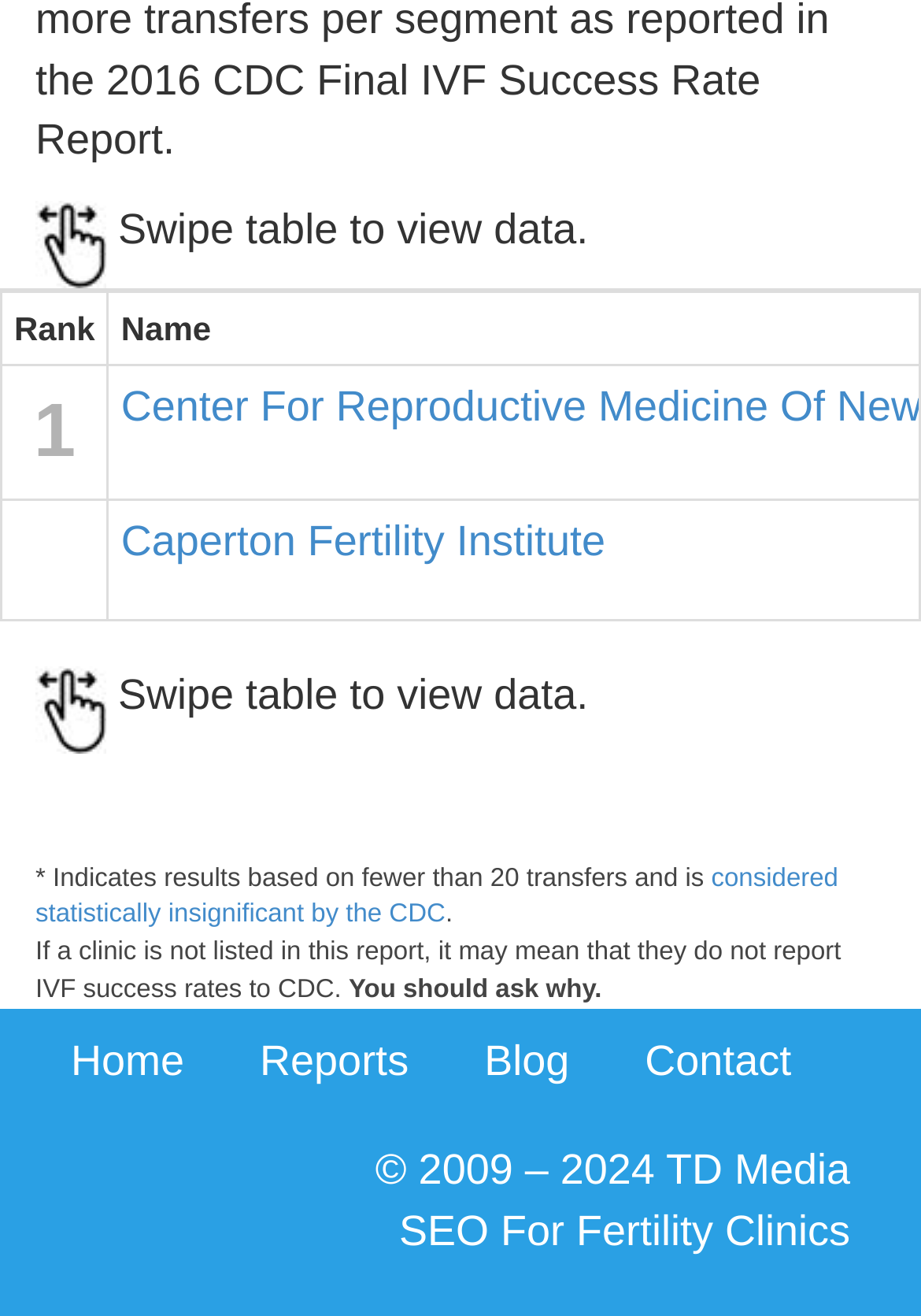Find the bounding box of the web element that fits this description: "Reports".

[0.244, 0.767, 0.482, 0.849]